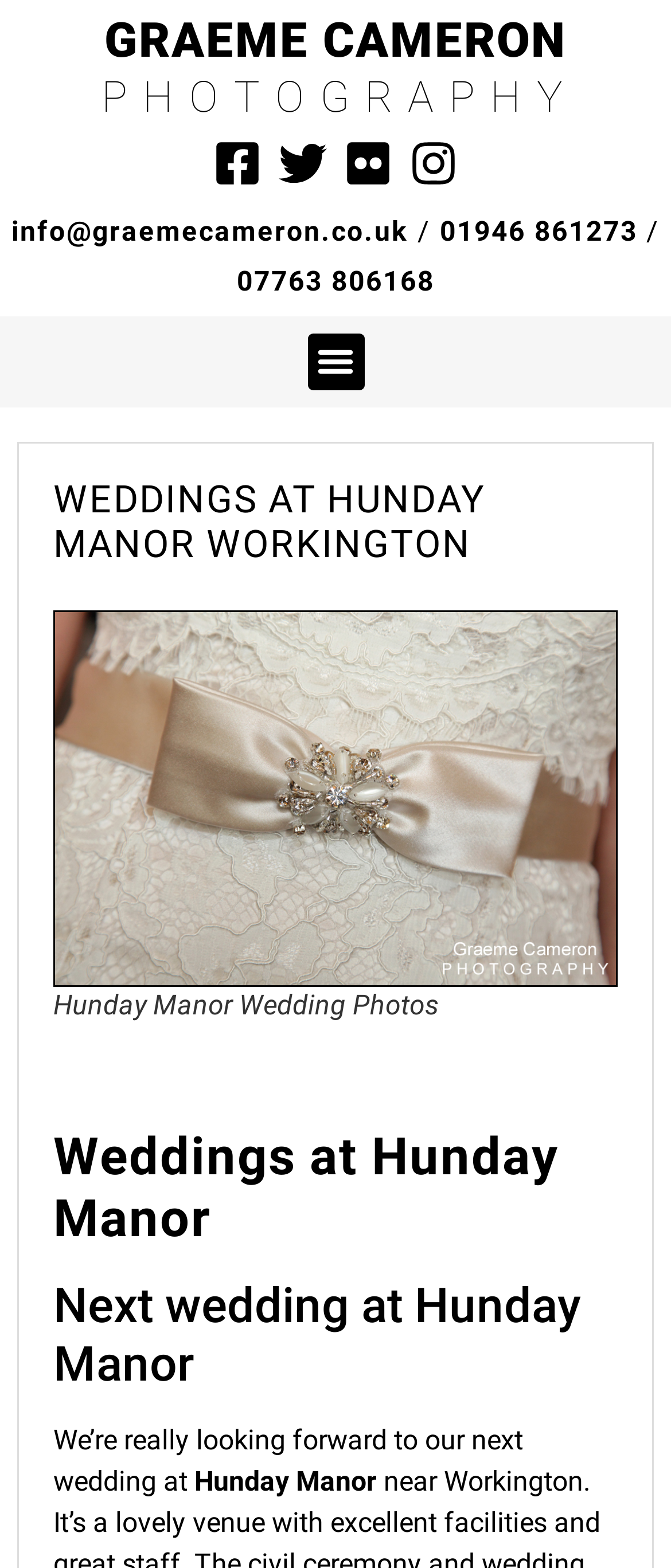Identify the bounding box for the UI element that is described as follows: "info@graemecameron.co.uk".

[0.017, 0.133, 0.609, 0.164]